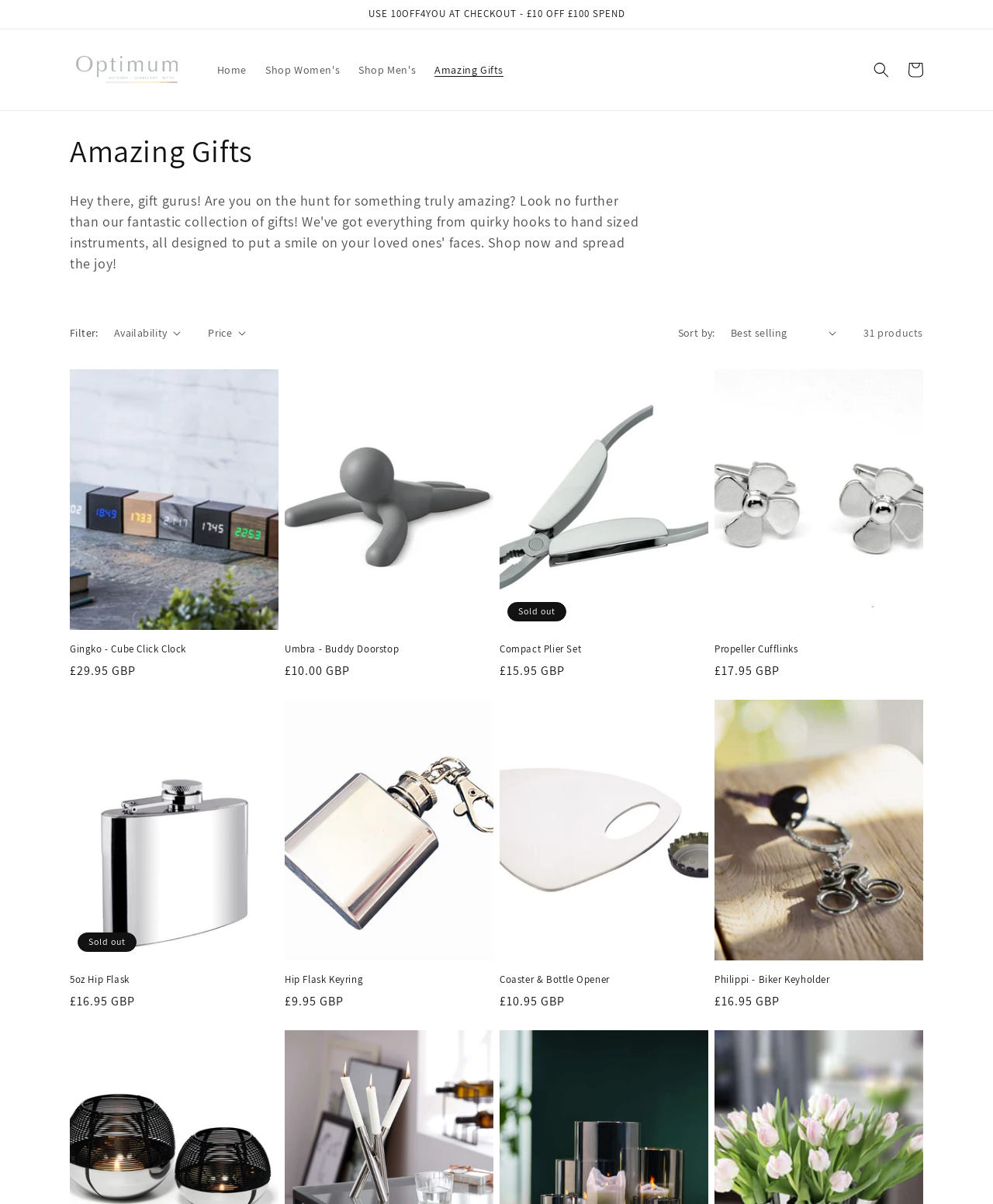Please reply to the following question using a single word or phrase: 
How many products are shown on this page?

31